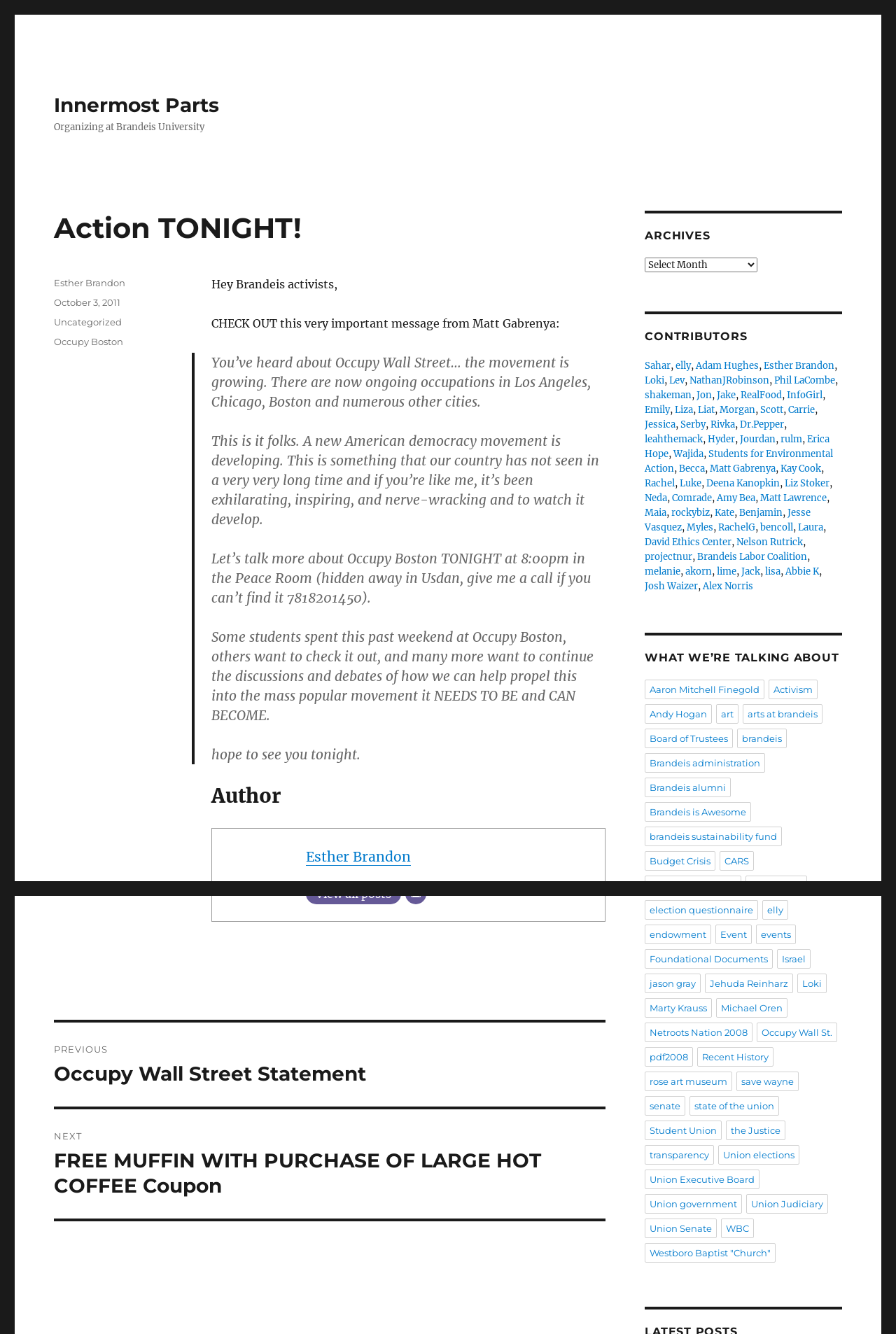Please answer the following question using a single word or phrase: 
Who is the author of this post?

Esther Brandon